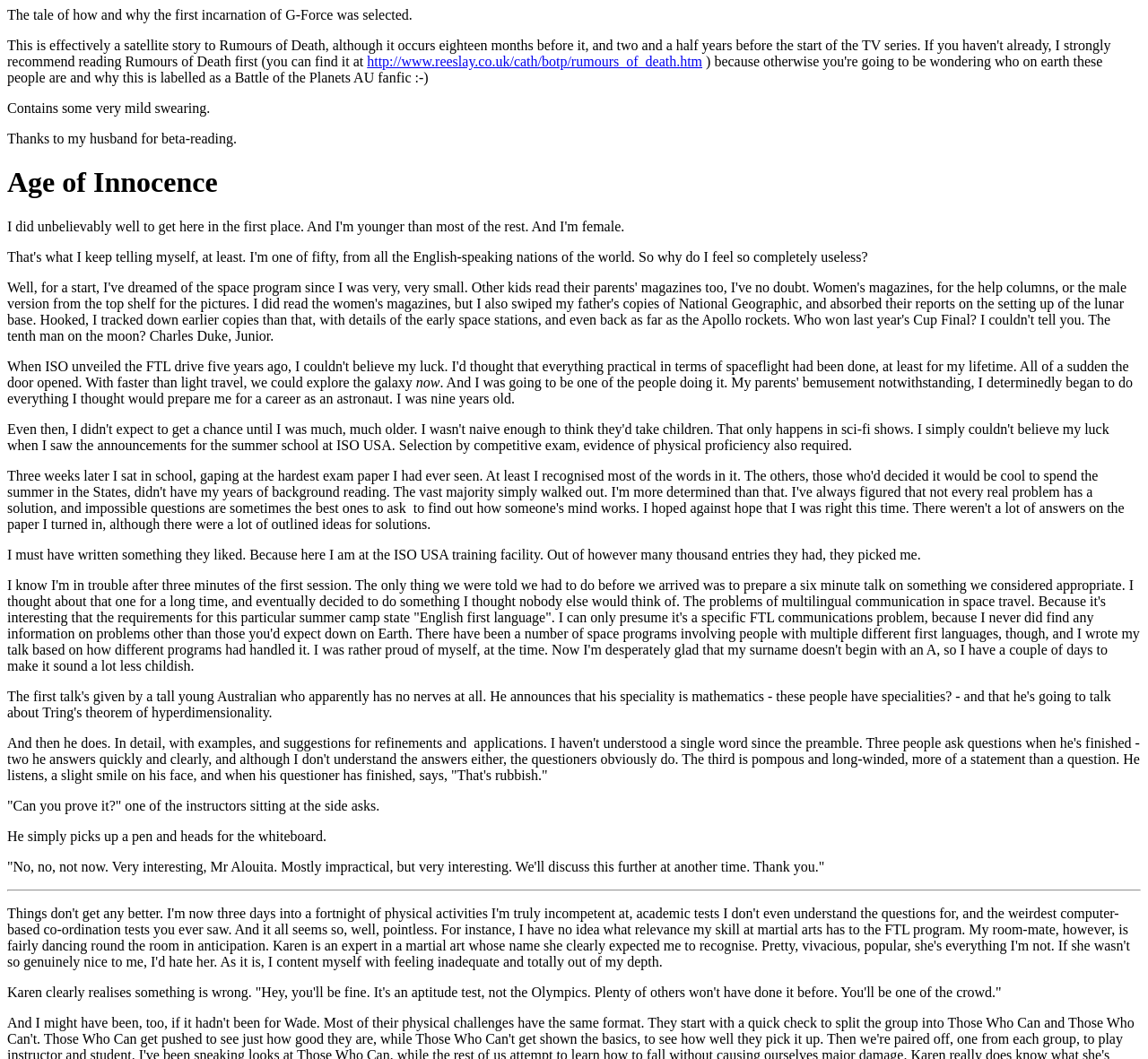What is the instructor's request to Mr. Alouita?
Based on the visual details in the image, please answer the question thoroughly.

The instructor asks Mr. Alouita 'Can you prove it?' after Mr. Alouita presents his idea. This is shown in the text as a direct quote.